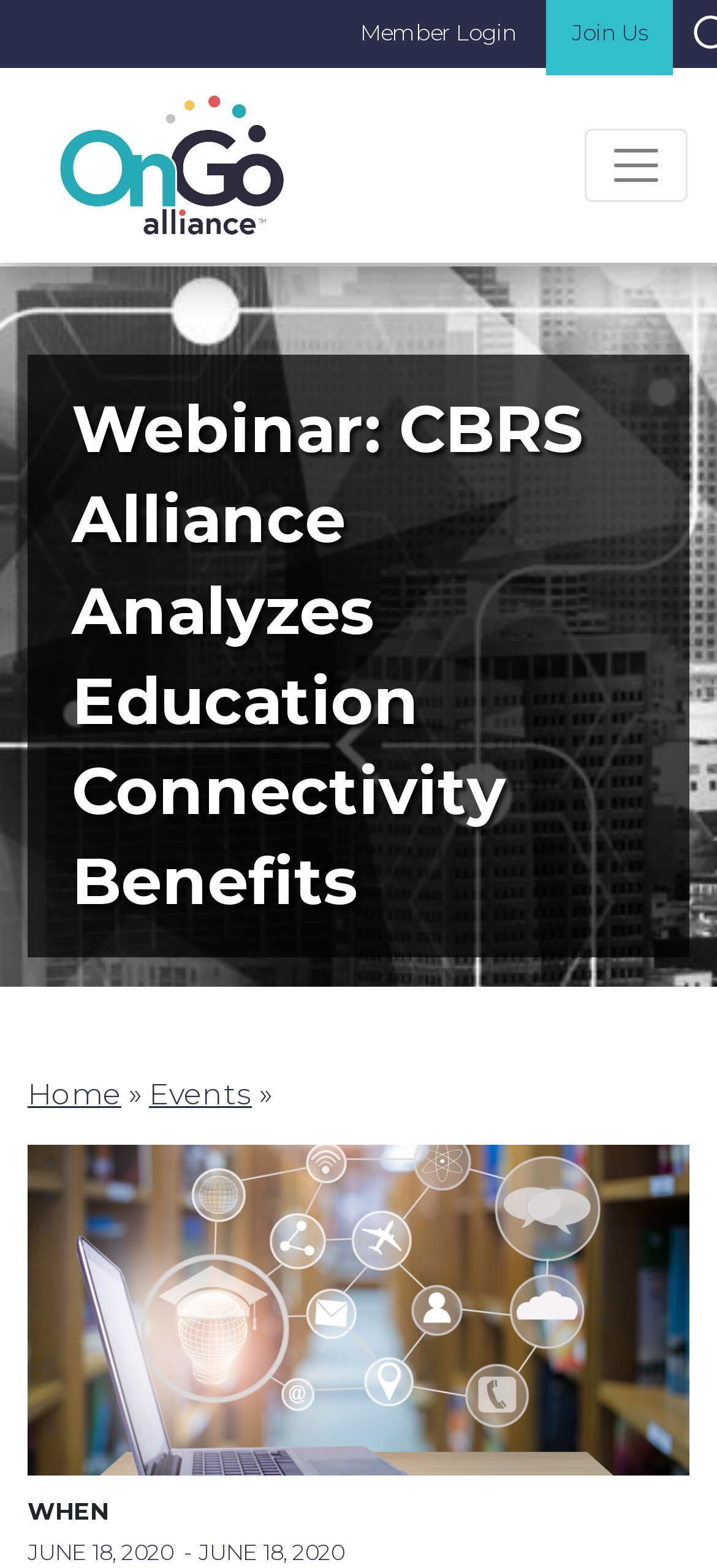How many links are in the top navigation bar?
Provide a detailed answer to the question, using the image to inform your response.

I counted the number of link elements that are direct children of the root element and have y-coordinates indicating they are at the top of the page, which are 'Member Login', 'Join Us', and 'Home'.